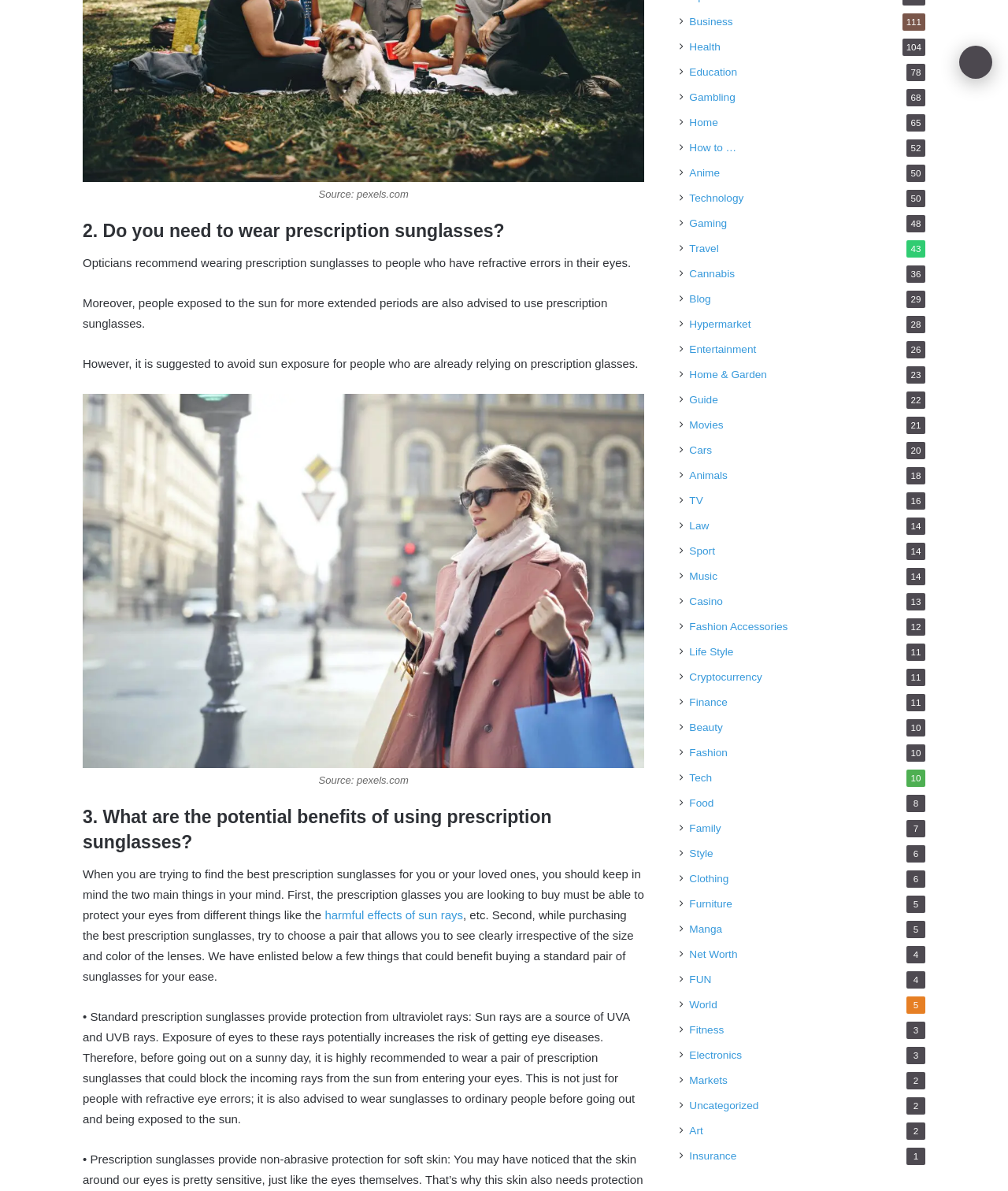Provide the bounding box coordinates for the specified HTML element described in this description: "Life Style". The coordinates should be four float numbers ranging from 0 to 1, in the format [left, top, right, bottom].

[0.684, 0.54, 0.728, 0.554]